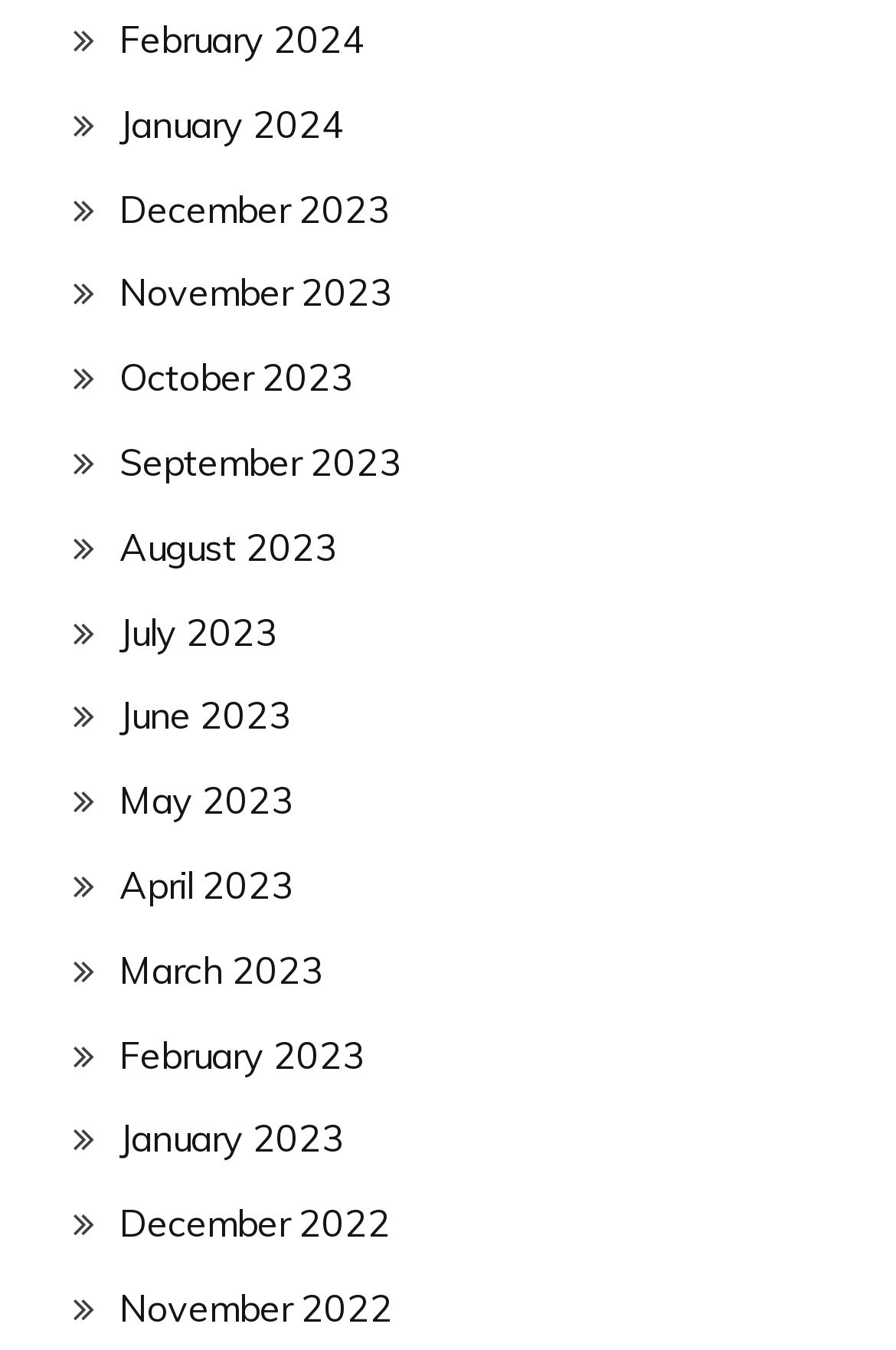Please give the bounding box coordinates of the area that should be clicked to fulfill the following instruction: "Explore October 2023". The coordinates should be in the format of four float numbers from 0 to 1, i.e., [left, top, right, bottom].

[0.133, 0.262, 0.395, 0.296]